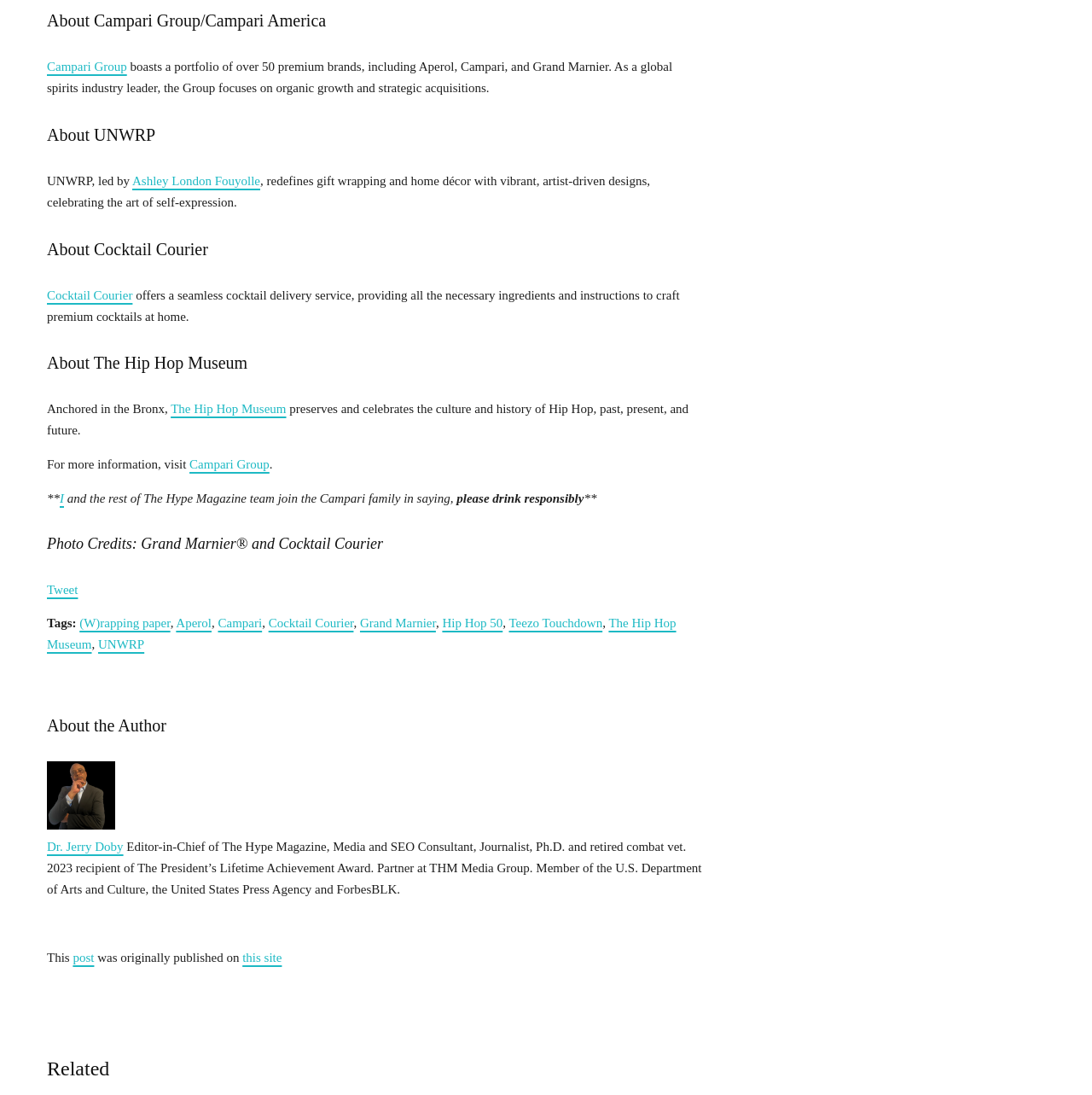Who is the Editor-in-Chief of The Hype Magazine?
From the image, provide a succinct answer in one word or a short phrase.

Dr. Jerry Doby